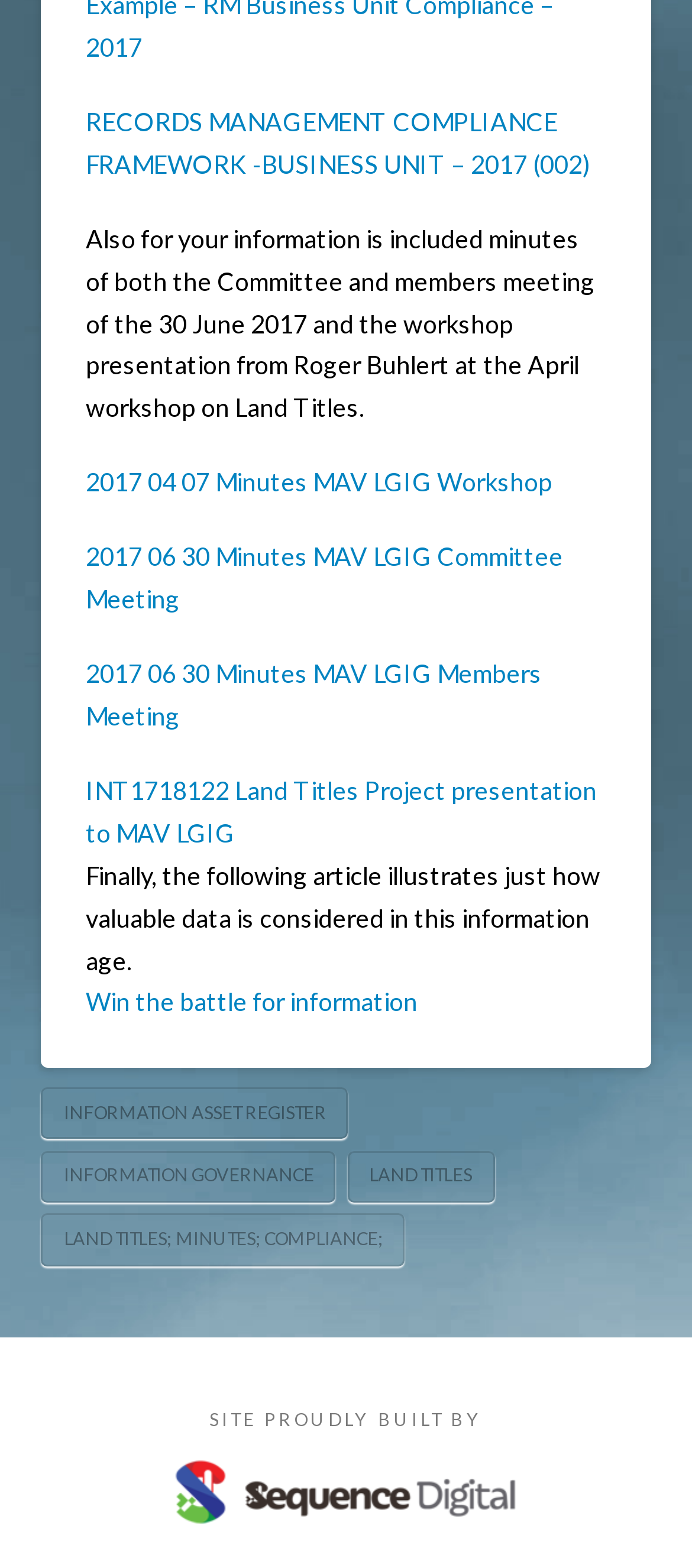What is the topic of the presentation by Roger Buhlert?
Provide a detailed answer to the question using information from the image.

I found the link 'INT1718122 Land Titles Project presentation to MAV LGIG' which suggests that the presentation by Roger Buhlert is about the Land Titles Project.